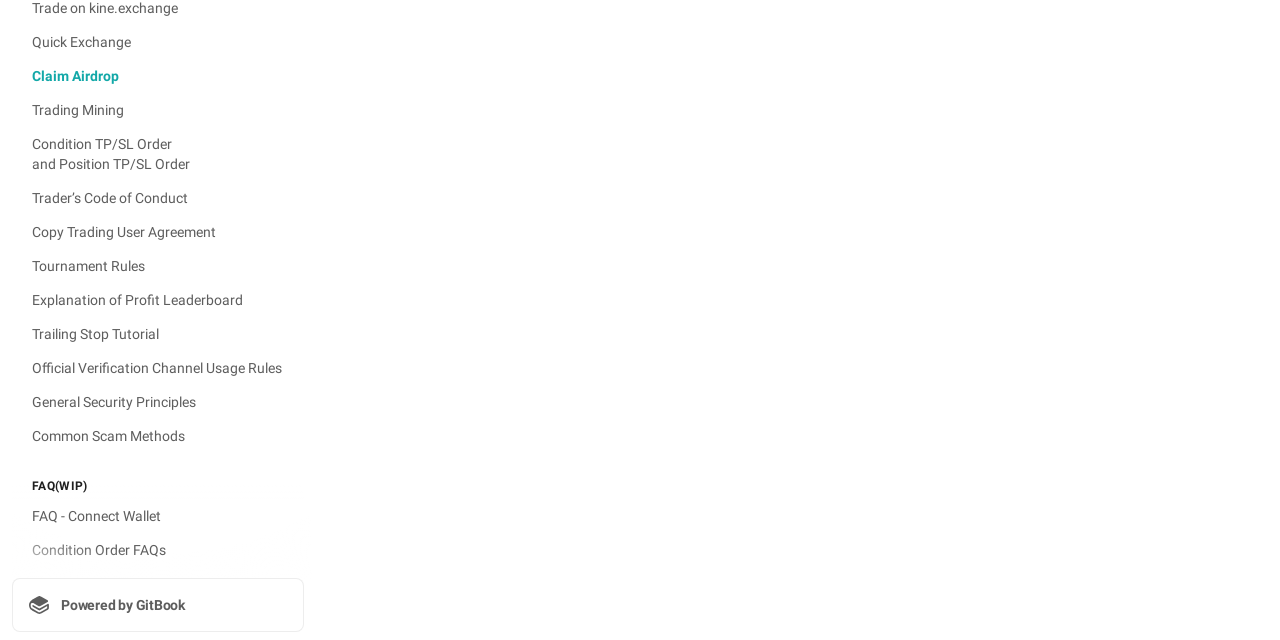Based on the element description Condition Order FAQs, identify the bounding box coordinates for the UI element. The coordinates should be in the format (top-left x, top-left y, bottom-right x, bottom-right y) and within the 0 to 1 range.

[0.009, 0.834, 0.238, 0.884]